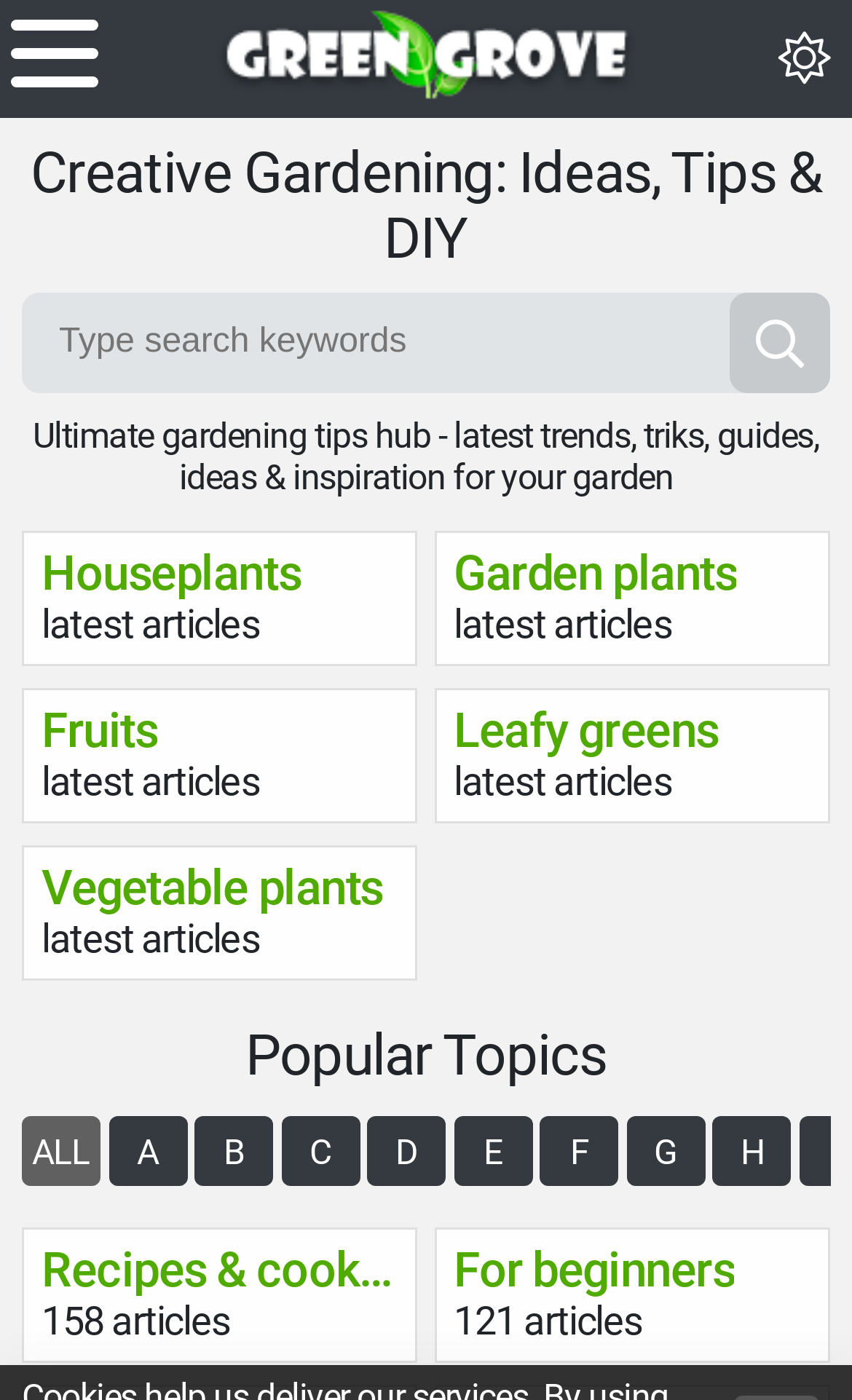Please specify the bounding box coordinates of the area that should be clicked to accomplish the following instruction: "Read about houseplants". The coordinates should consist of four float numbers between 0 and 1, i.e., [left, top, right, bottom].

[0.049, 0.393, 0.467, 0.462]